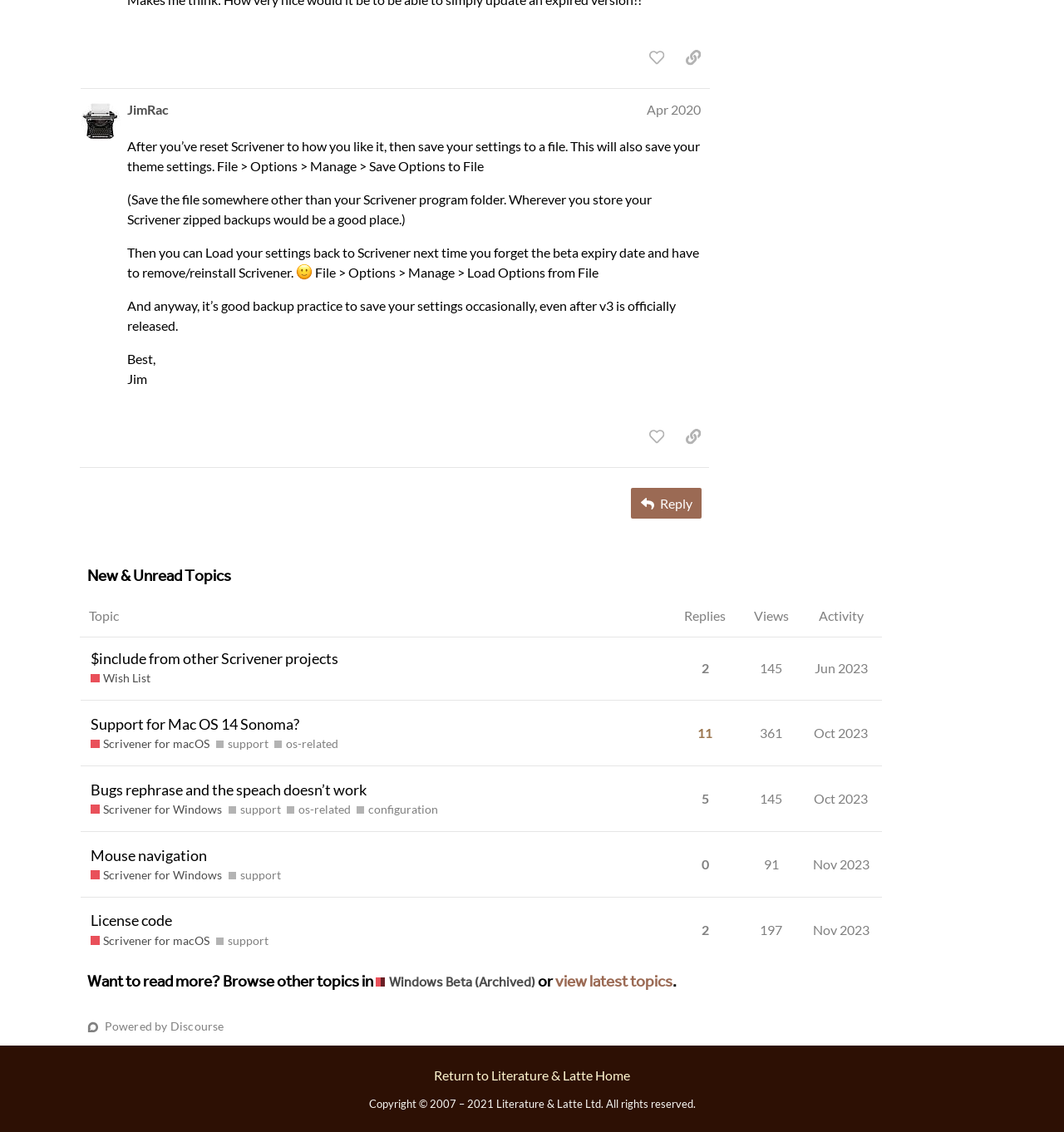Identify the bounding box coordinates of the clickable region necessary to fulfill the following instruction: "Like this post". The bounding box coordinates should be four float numbers between 0 and 1, i.e., [left, top, right, bottom].

[0.602, 0.038, 0.632, 0.063]